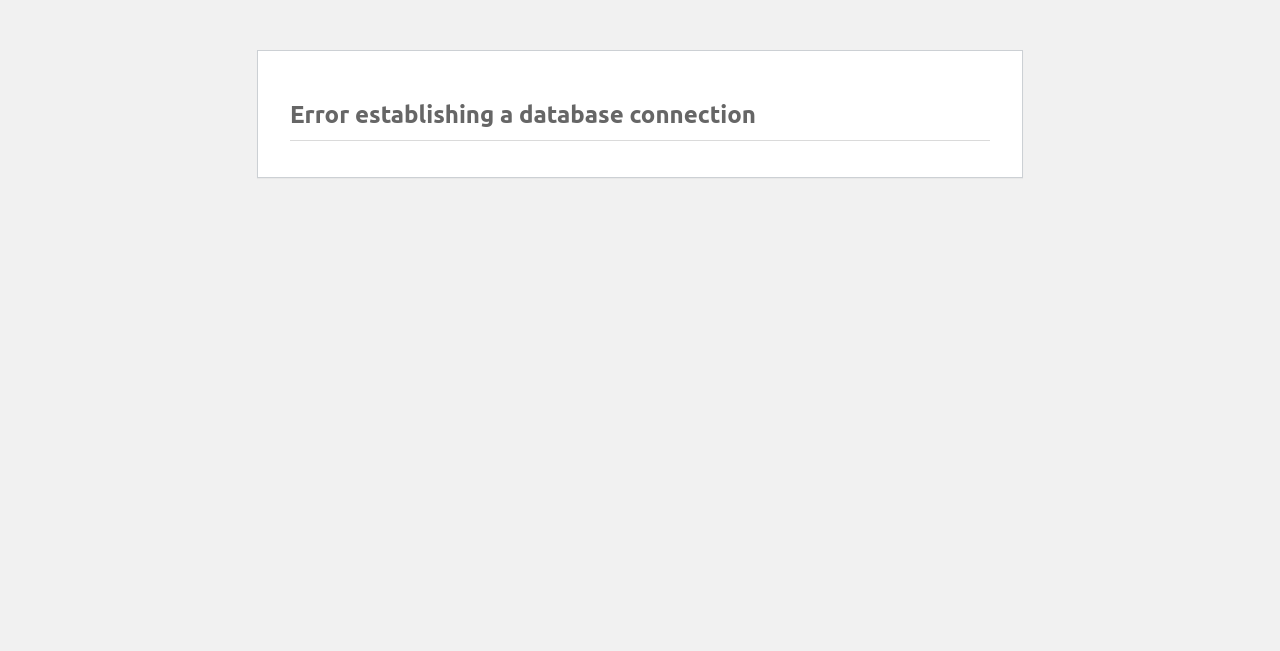What is the main heading displayed on the webpage? Please provide the text.

Error establishing a database connection